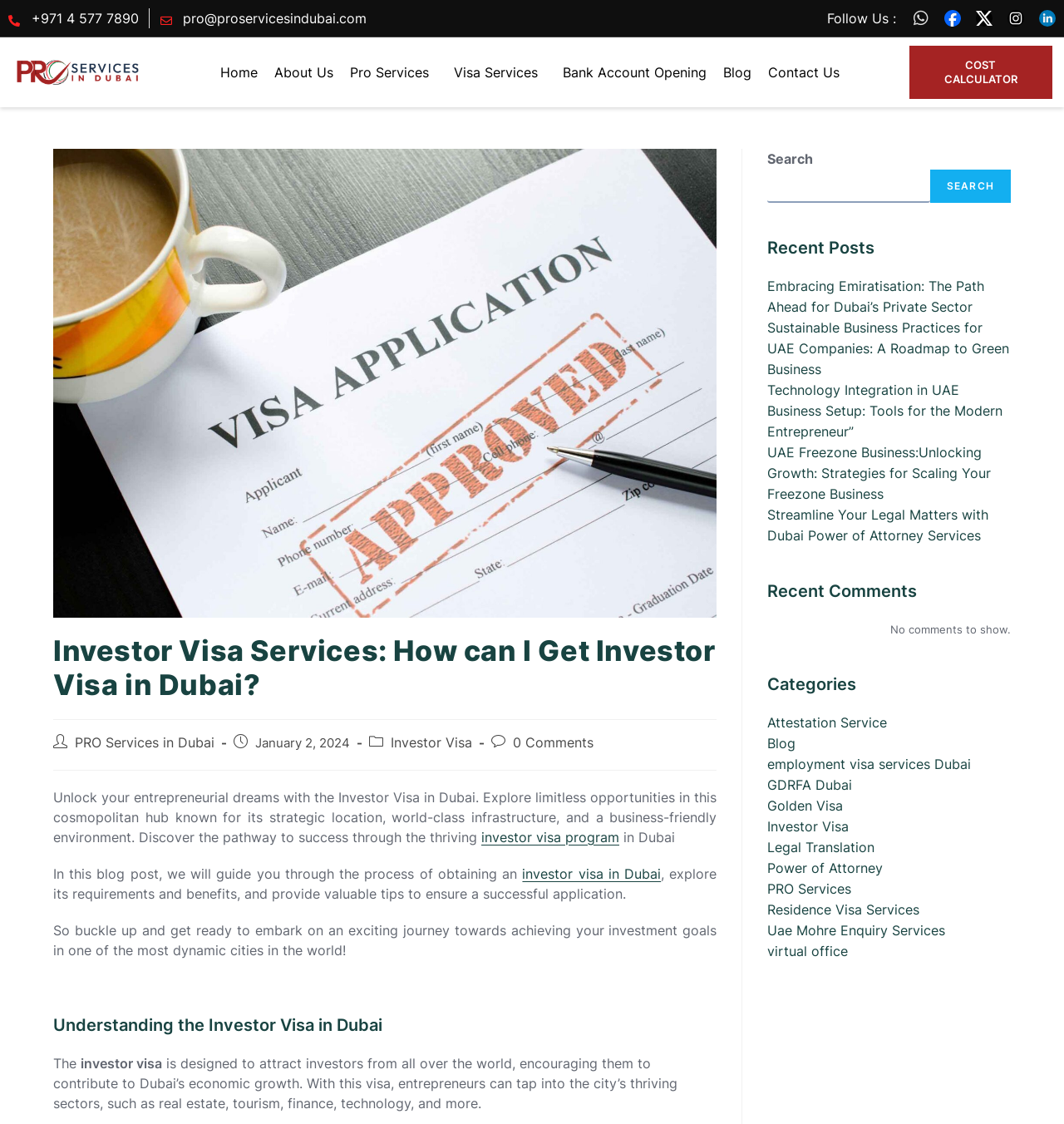Answer the question with a brief word or phrase:
What is the purpose of the 'COST CALCULATOR' link?

To calculate costs